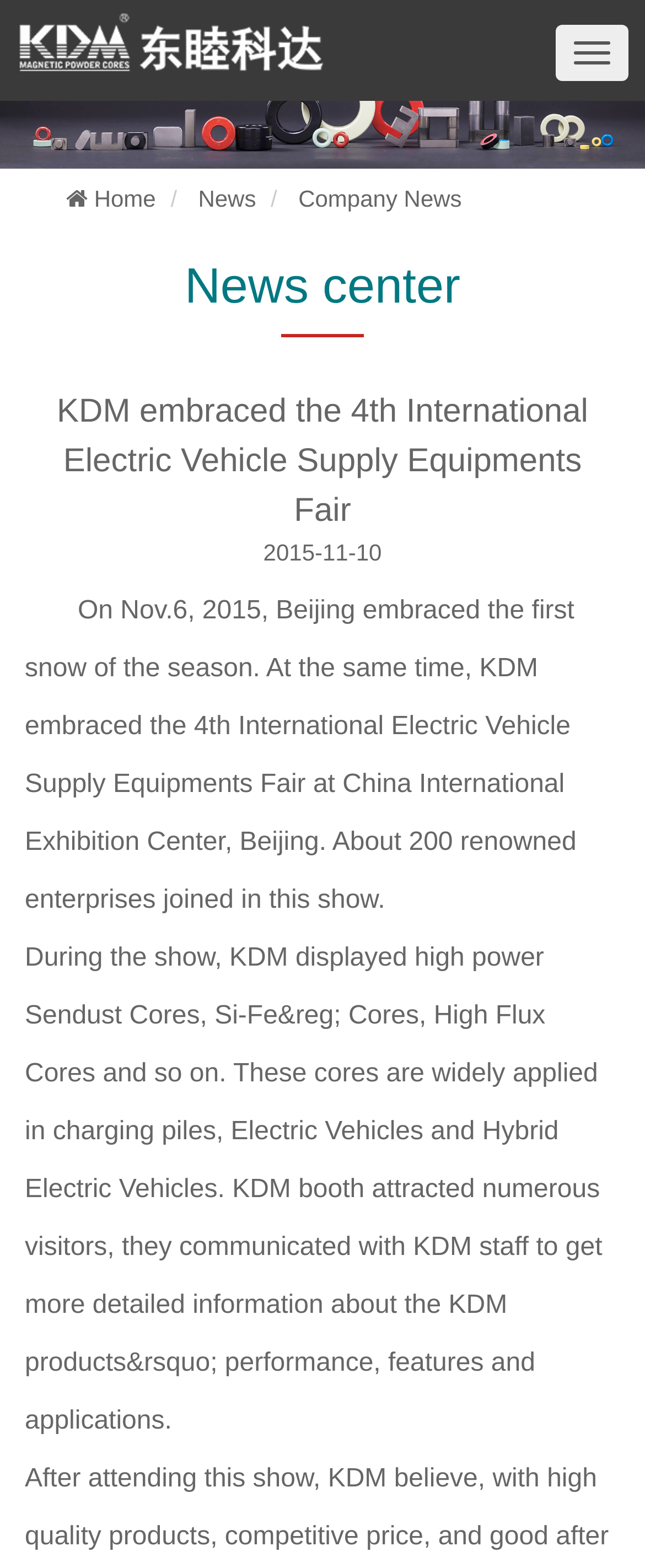Answer briefly with one word or phrase:
What type of cores did KDM display?

Sendust Cores, Si-Fe Cores, High Flux Cores